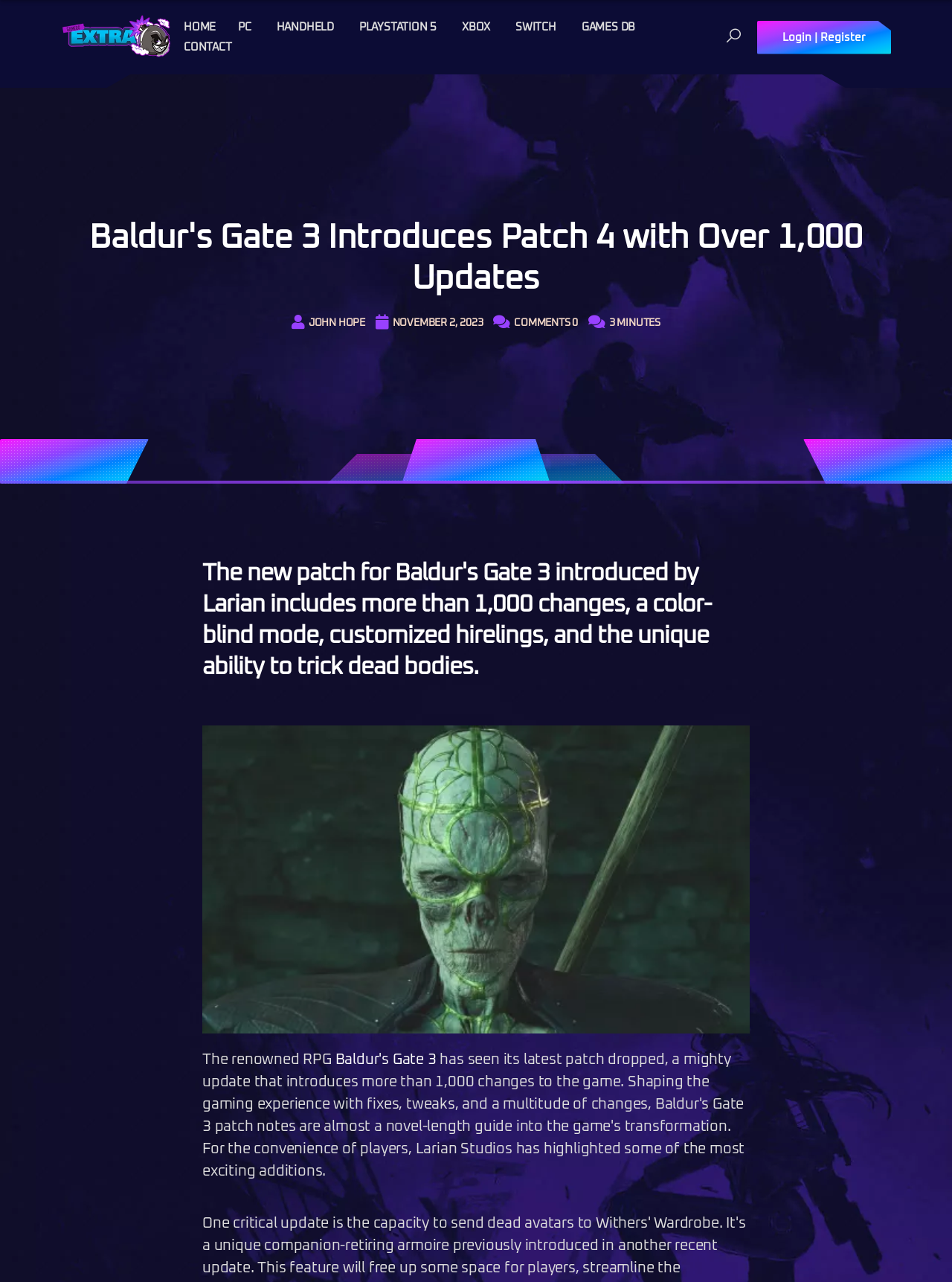Given the content of the image, can you provide a detailed answer to the question?
What is the name of the game discussed in the article?

I found the answer by looking at the heading 'Baldur's Gate 3 Introduces Patch 4 with Over 1,000 Updates' and the link 'Baldur's Gate 3' in the article.